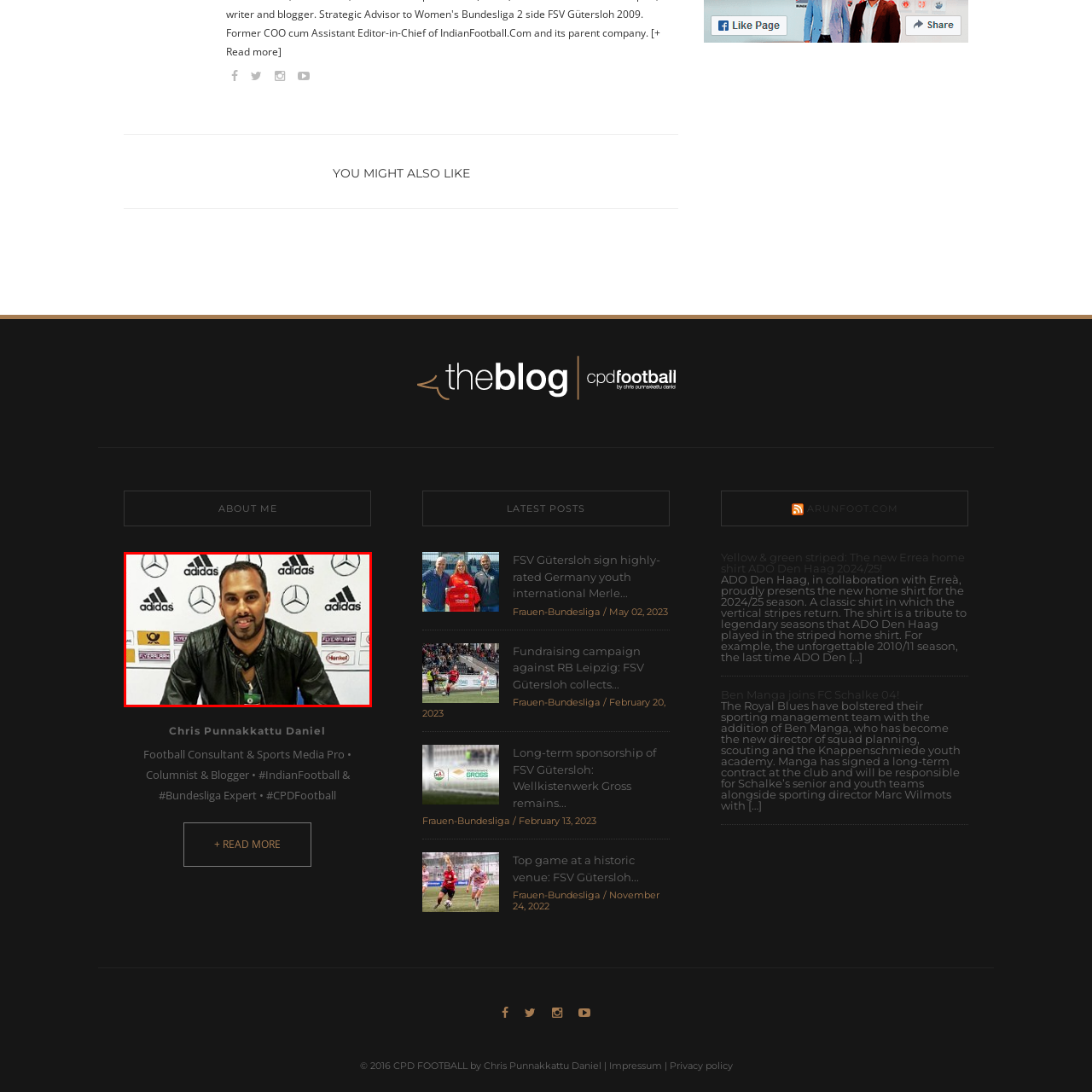View the element within the red boundary, What is the color of Chris's leather jacket? 
Deliver your response in one word or phrase.

Black